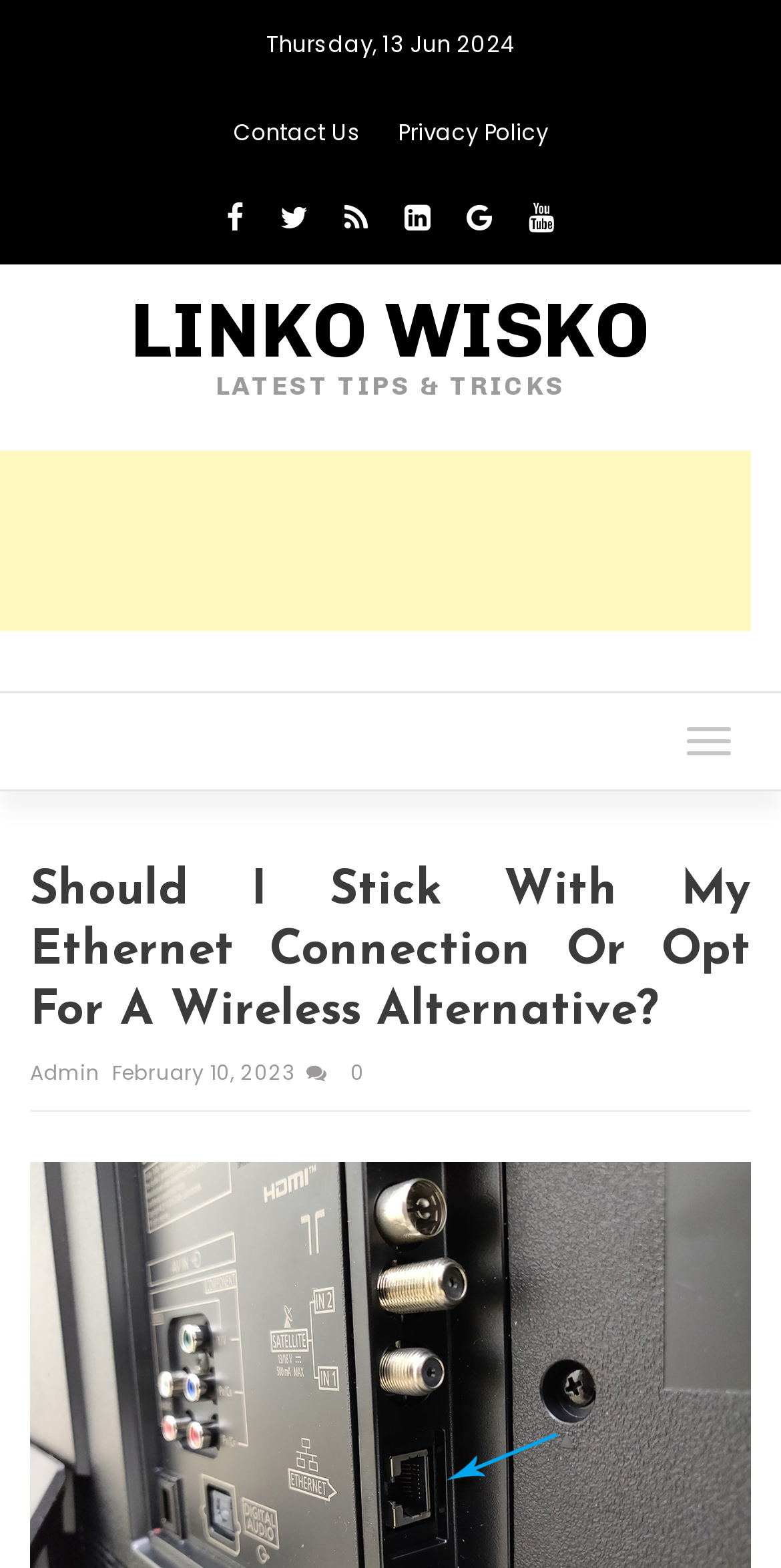What is the date of the latest tips and tricks?
Based on the content of the image, thoroughly explain and answer the question.

I found the date 'Thursday, 13 Jun 2024' at the top of the webpage, which seems to be related to the latest tips and tricks section.